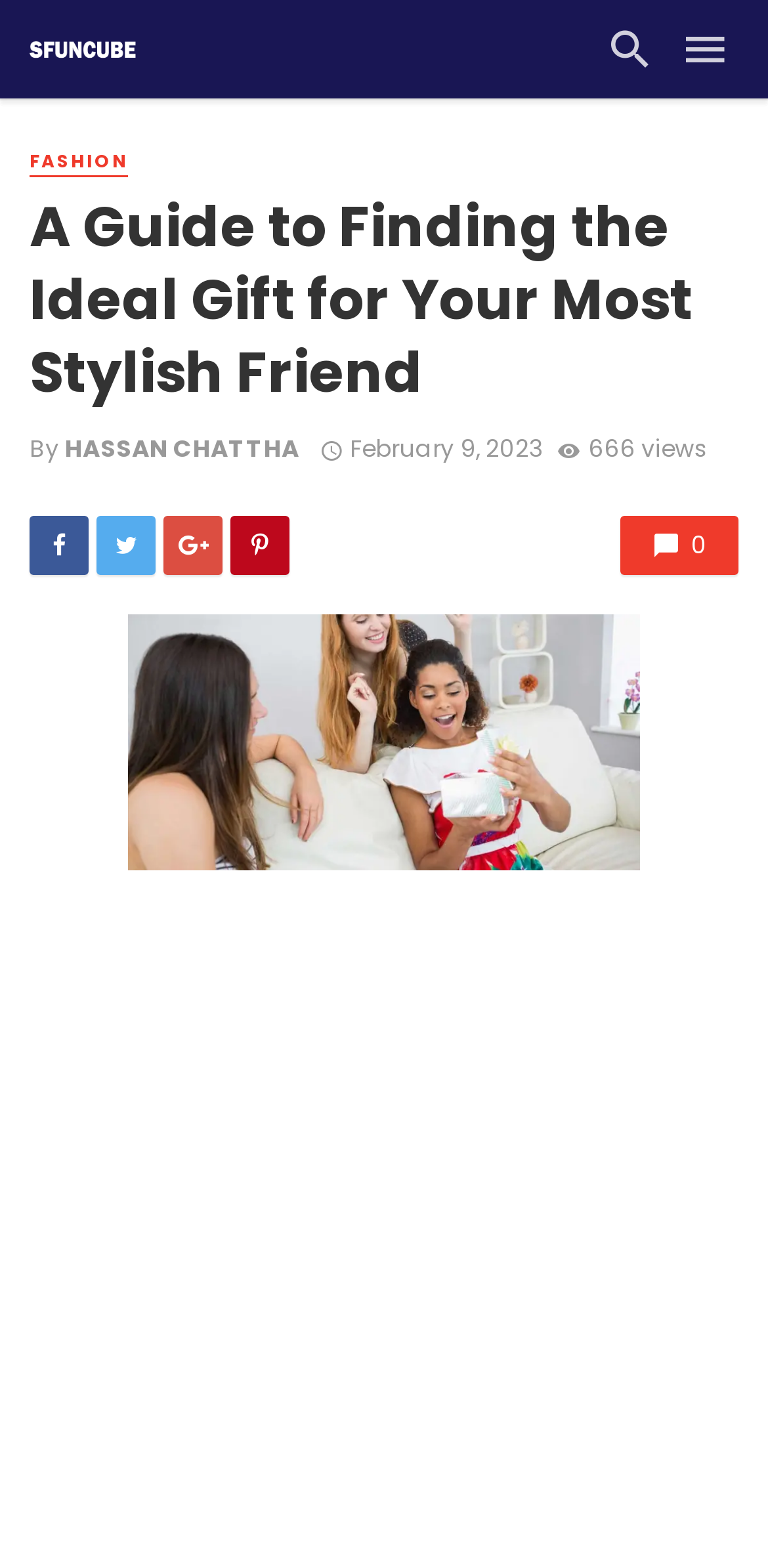Summarize the contents and layout of the webpage in detail.

The webpage appears to be an article about finding the ideal gift for a stylish friend, with a focus on the fashion industry. At the top left corner, there is a logo image with a corresponding link. To the right of the logo, there is a button with an icon and a link with another icon. 

Below the top section, there is a header area that spans the entire width of the page. Within this header, there is a link to a "FASHION" section, followed by the title of the article, "A Guide to Finding the Ideal Gift for Your Most Stylish Friend". The title is a heading element. 

Underneath the title, there is a byline that reads "By HASSAN CHATTHA", along with the date and time the article was published, "February 9, 2023 at 3:05 pm". Additionally, there is a view count displayed as "666 views". 

Further down, there are five social media links, each represented by an icon, aligned horizontally. These links are for sharing the article on various platforms. At the far right of this section, there is another link with a number "0" next to an icon, possibly indicating the number of likes or comments on the article.